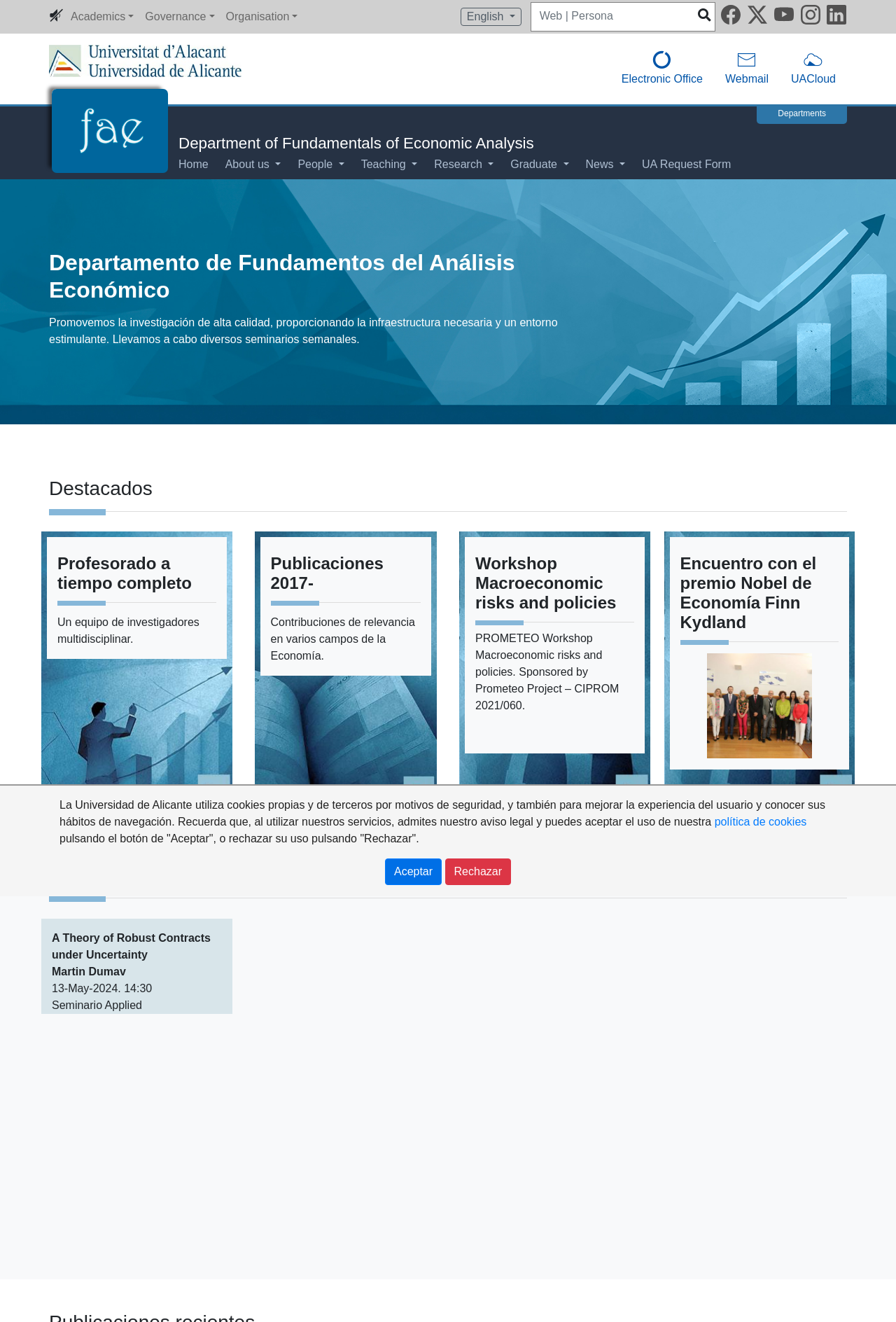Identify the bounding box coordinates of the clickable section necessary to follow the following instruction: "Learn about the Department of Fundamentals of Economic Analysis". The coordinates should be presented as four float numbers from 0 to 1, i.e., [left, top, right, bottom].

[0.199, 0.102, 0.596, 0.115]